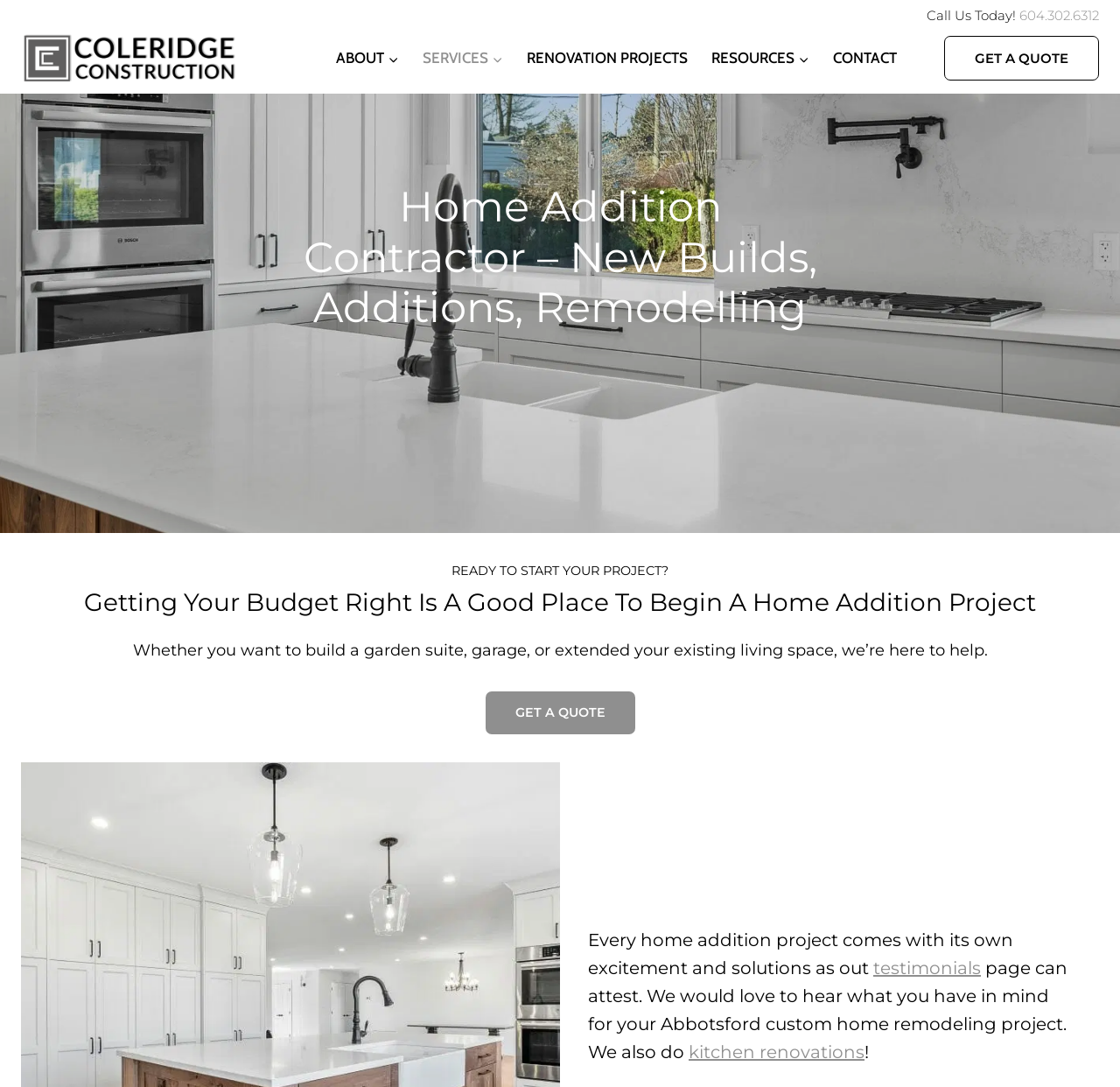Identify and extract the heading text of the webpage.

Home Addition Contractor – New Builds, Additions, Remodelling